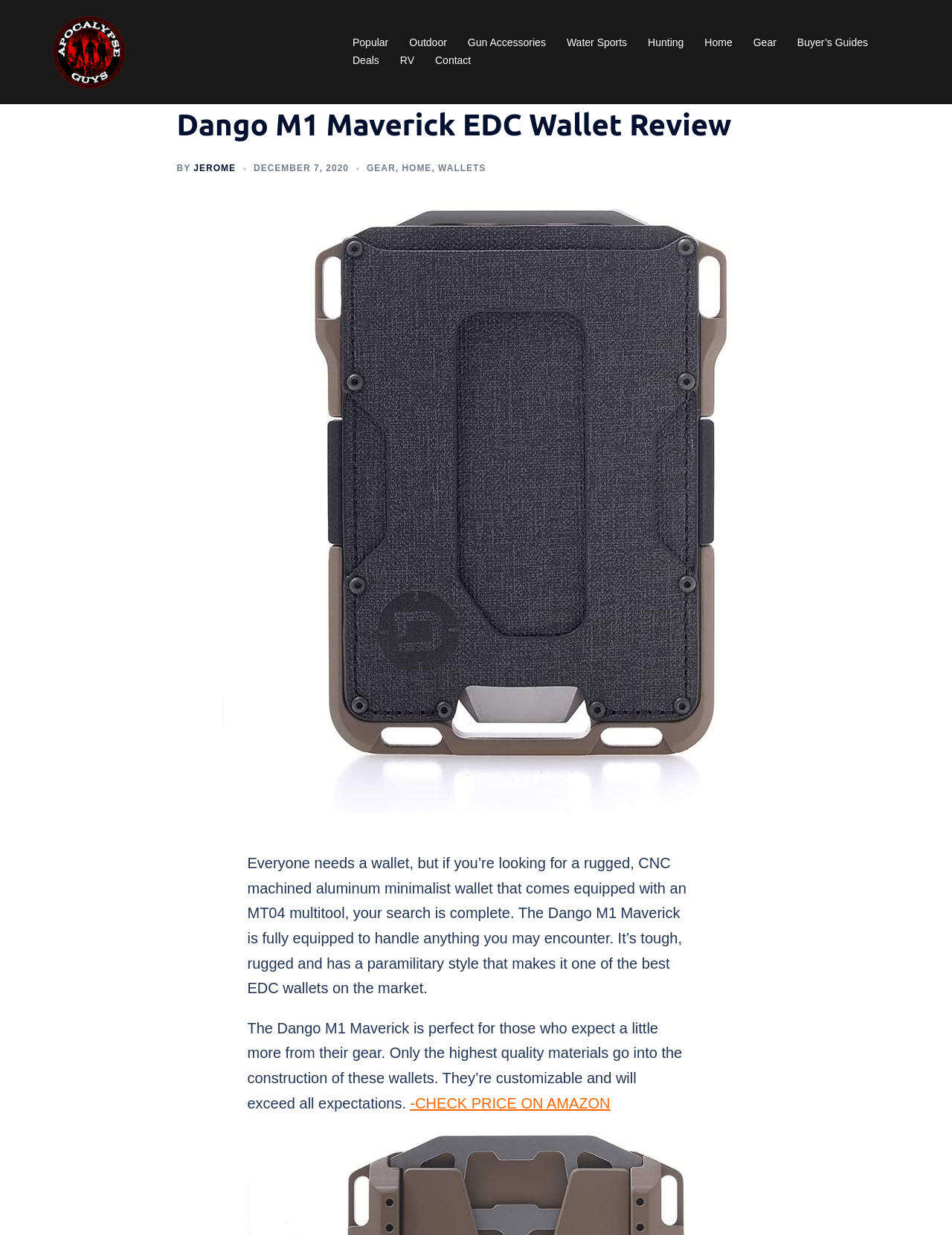What is the date of the review?
Please provide a single word or phrase based on the screenshot.

December 7, 2020